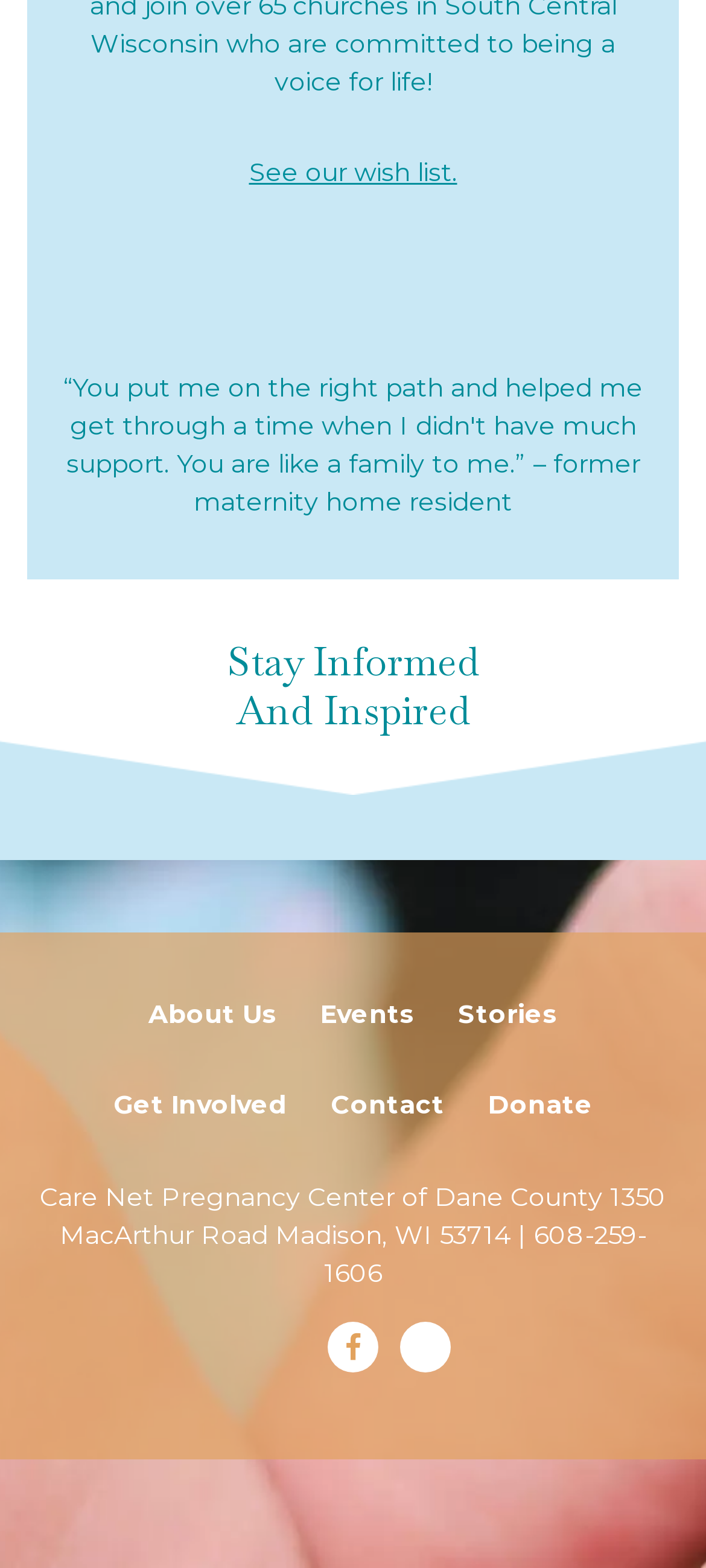What is the title of the main section?
Identify the answer in the screenshot and reply with a single word or phrase.

Stay Informed And Inspired